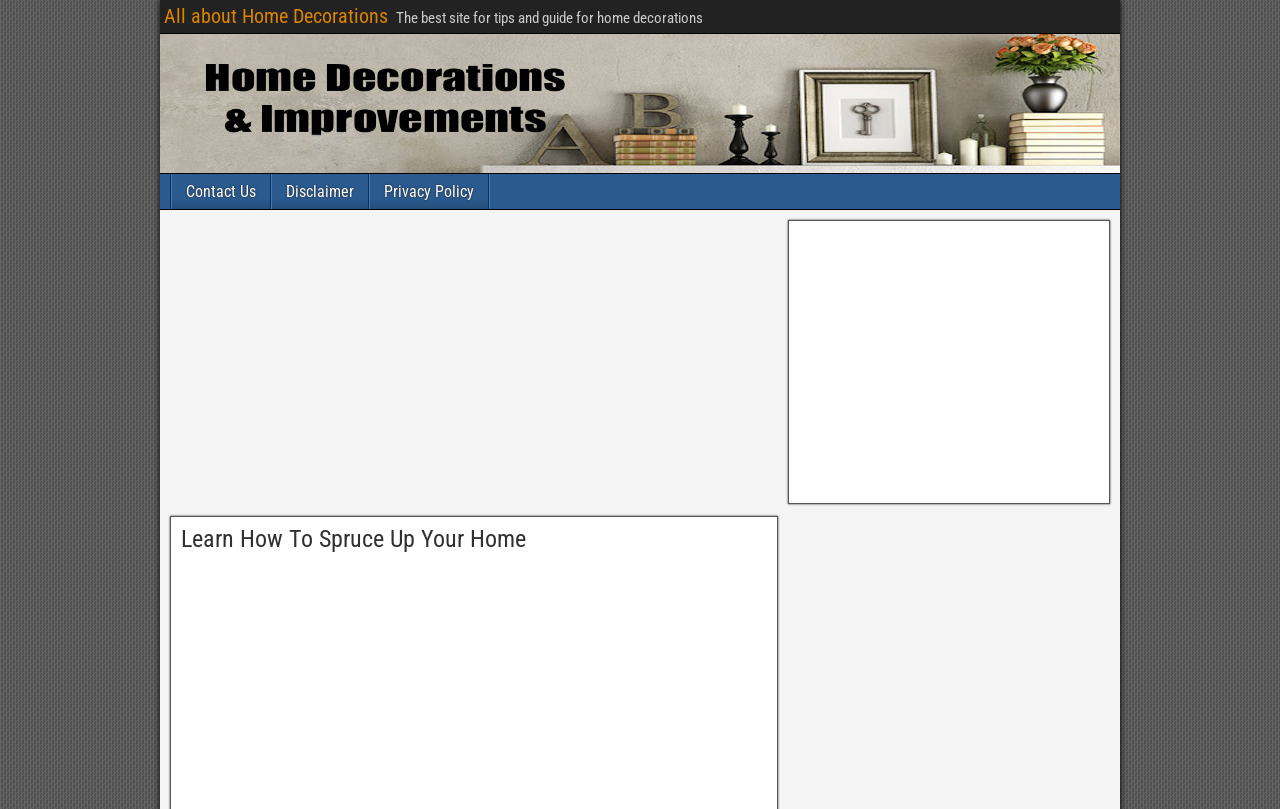Is there a sidebar on the right?
Using the visual information, reply with a single word or short phrase.

Yes